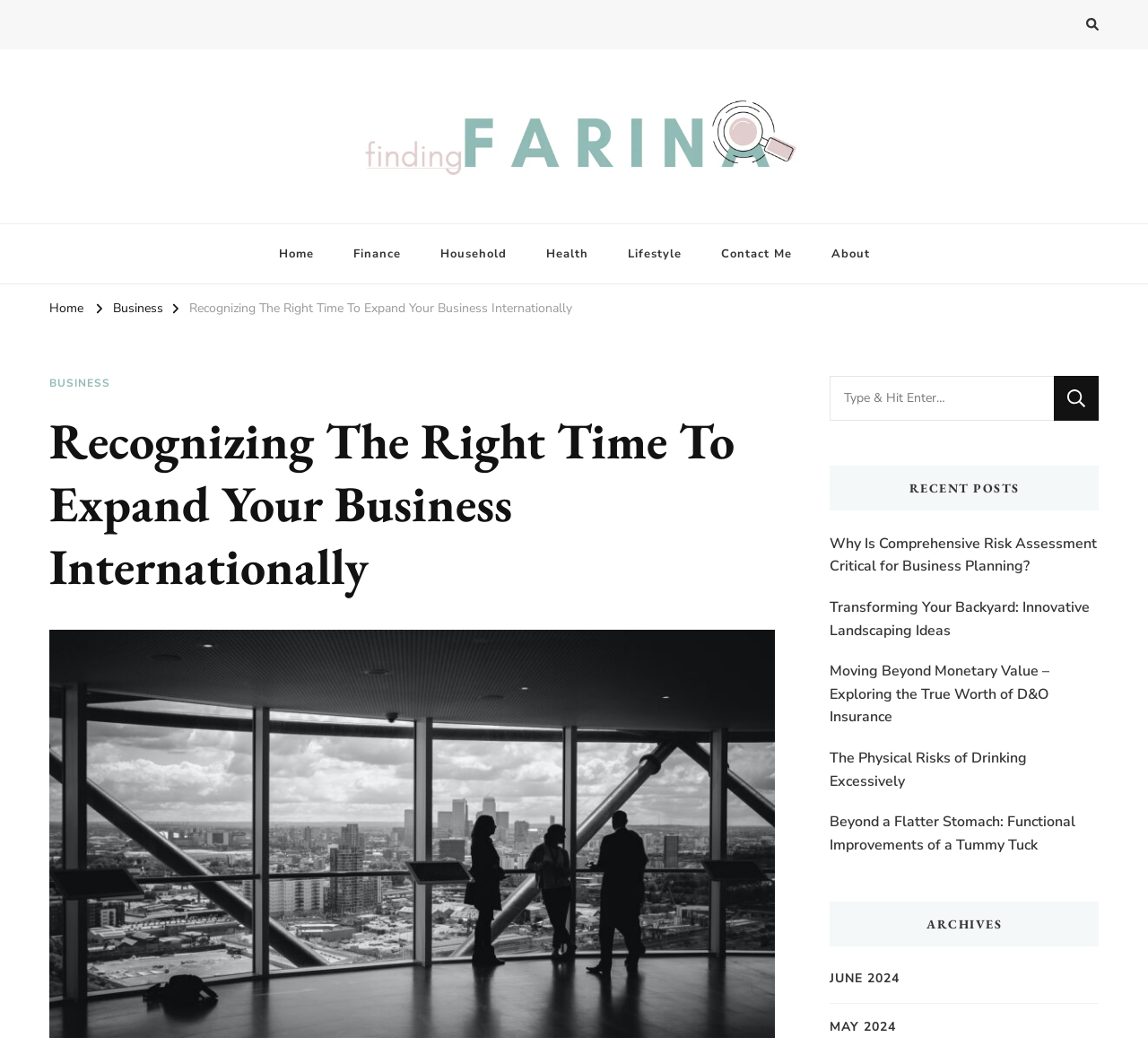Please answer the following question using a single word or phrase: 
What are the recent posts on the website?

List of links